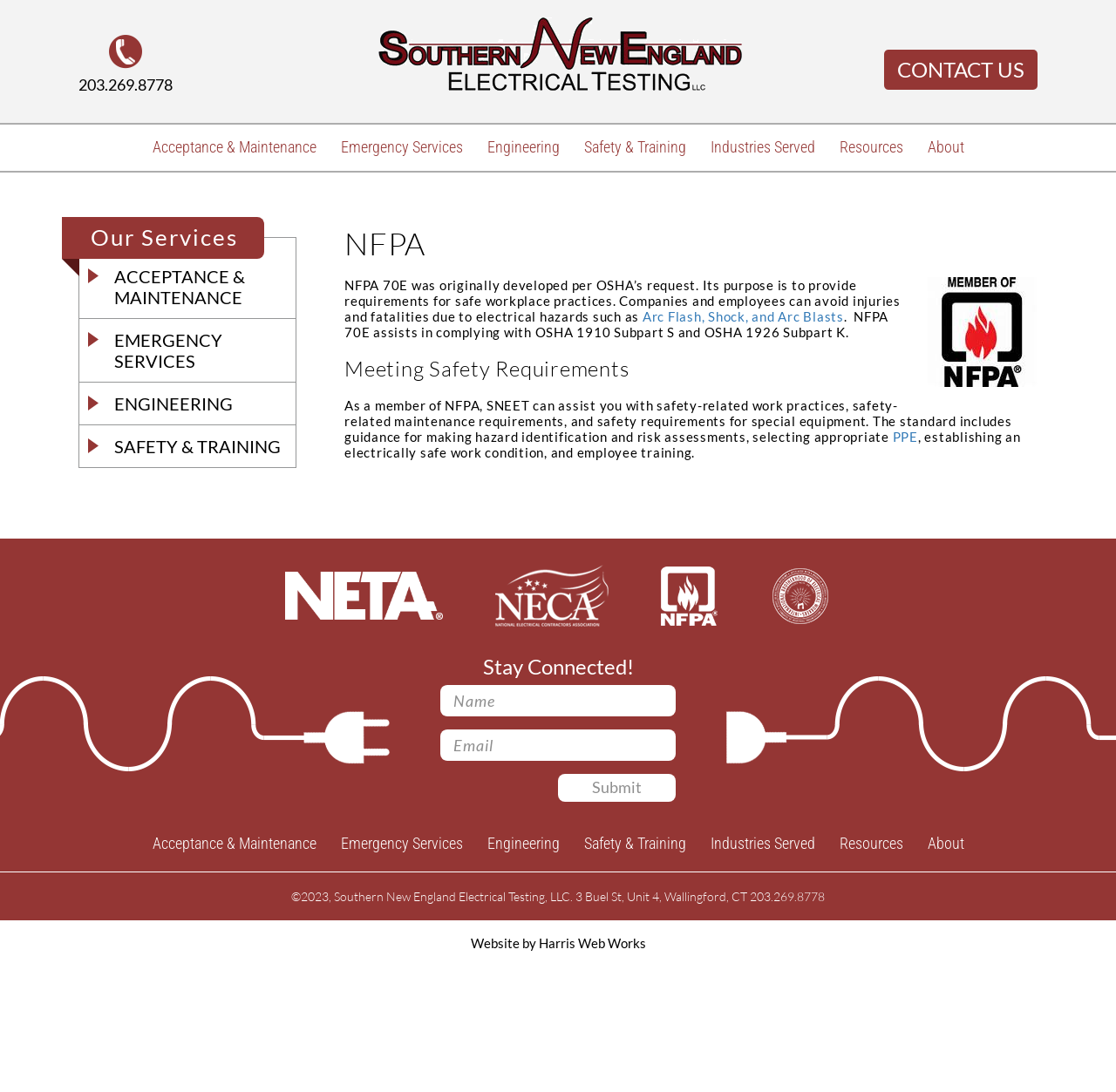Respond with a single word or phrase to the following question:
What is the name of the company that developed the website?

Harris Web Works